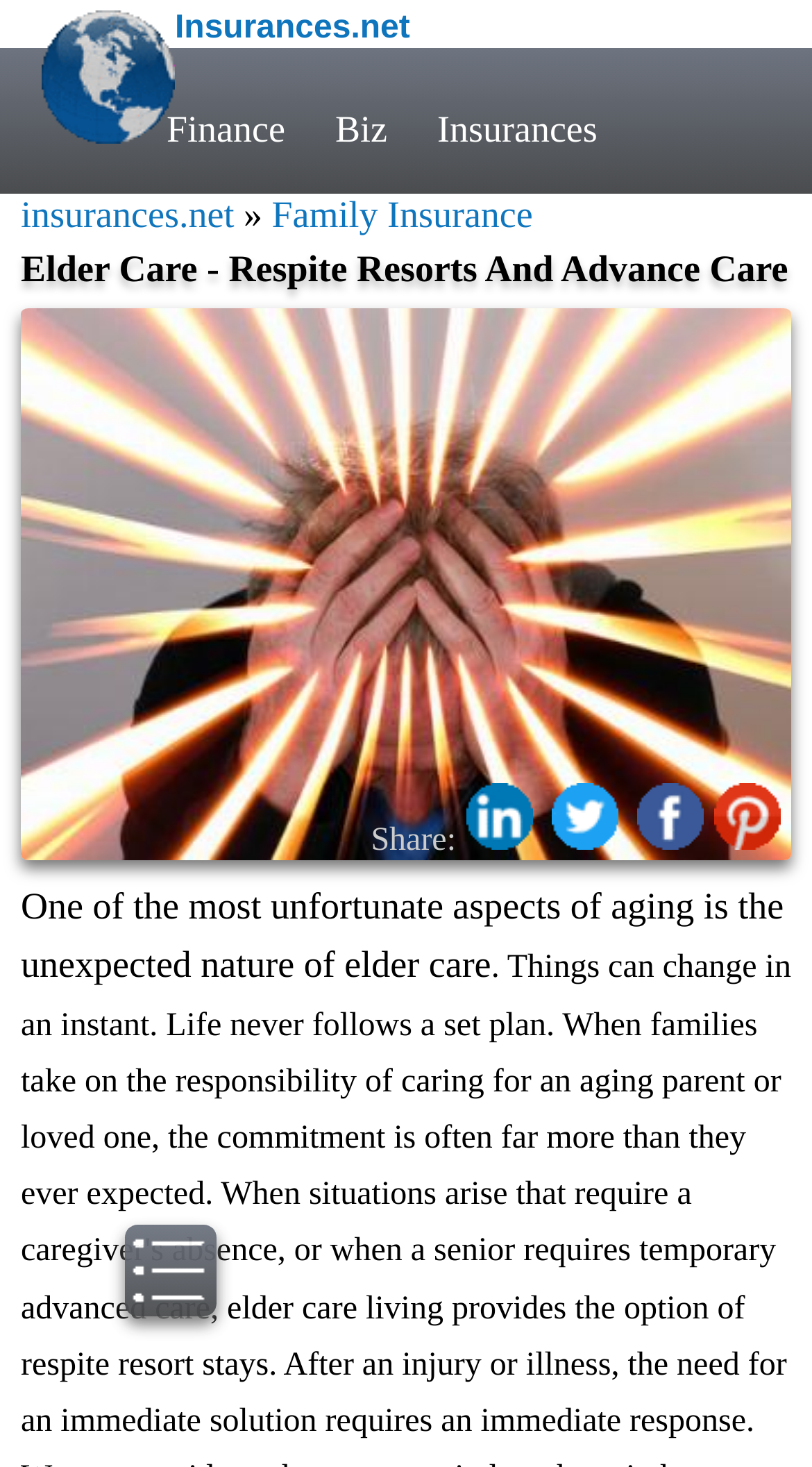Please answer the following query using a single word or phrase: 
What is the subtitle of the webpage?

One of the most unfortunate aspects of aging is the unexpected nature of elder care